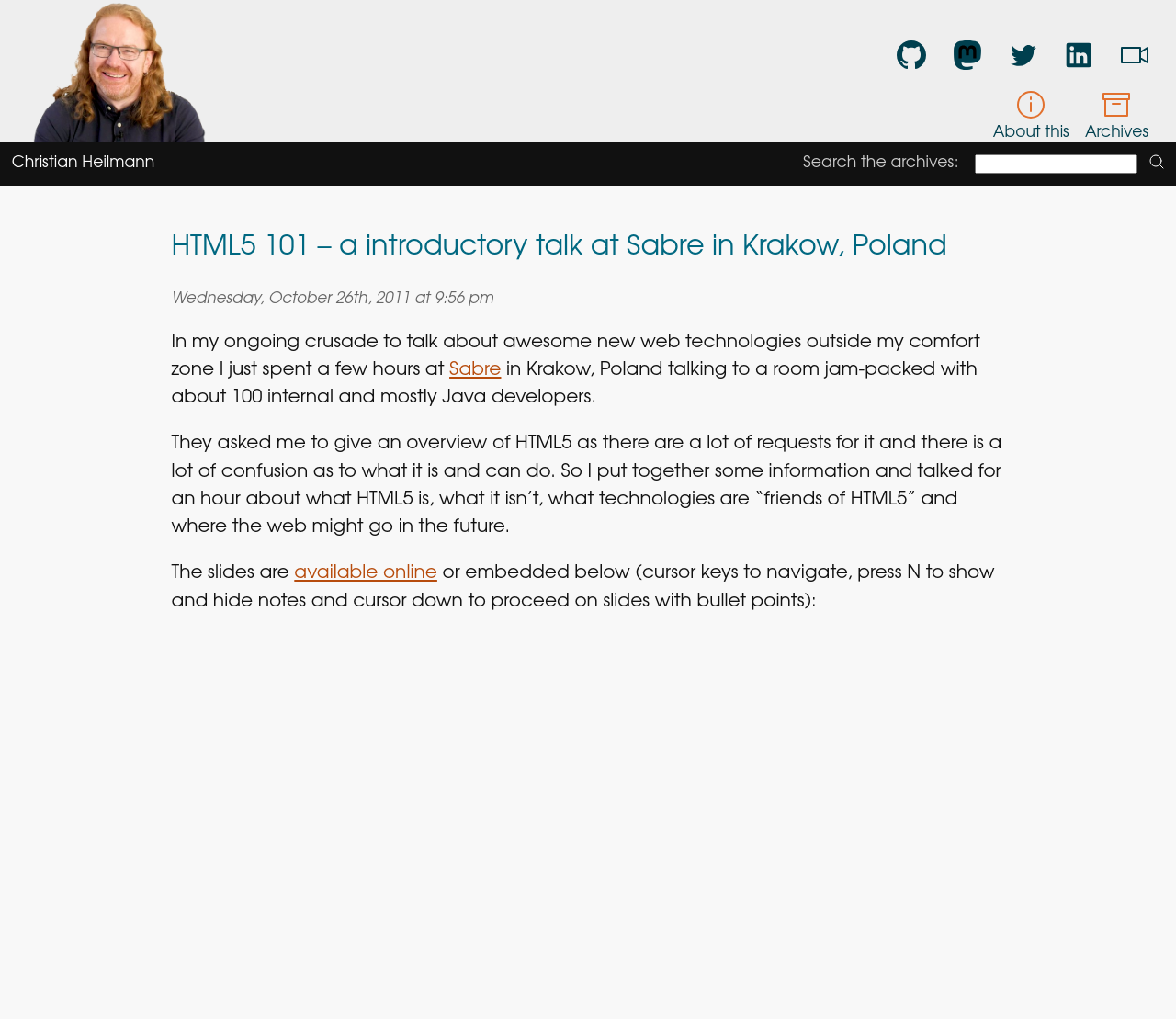Locate the bounding box coordinates of the element you need to click to accomplish the task described by this instruction: "View Christian Heilmann's profile".

[0.01, 0.151, 0.132, 0.17]